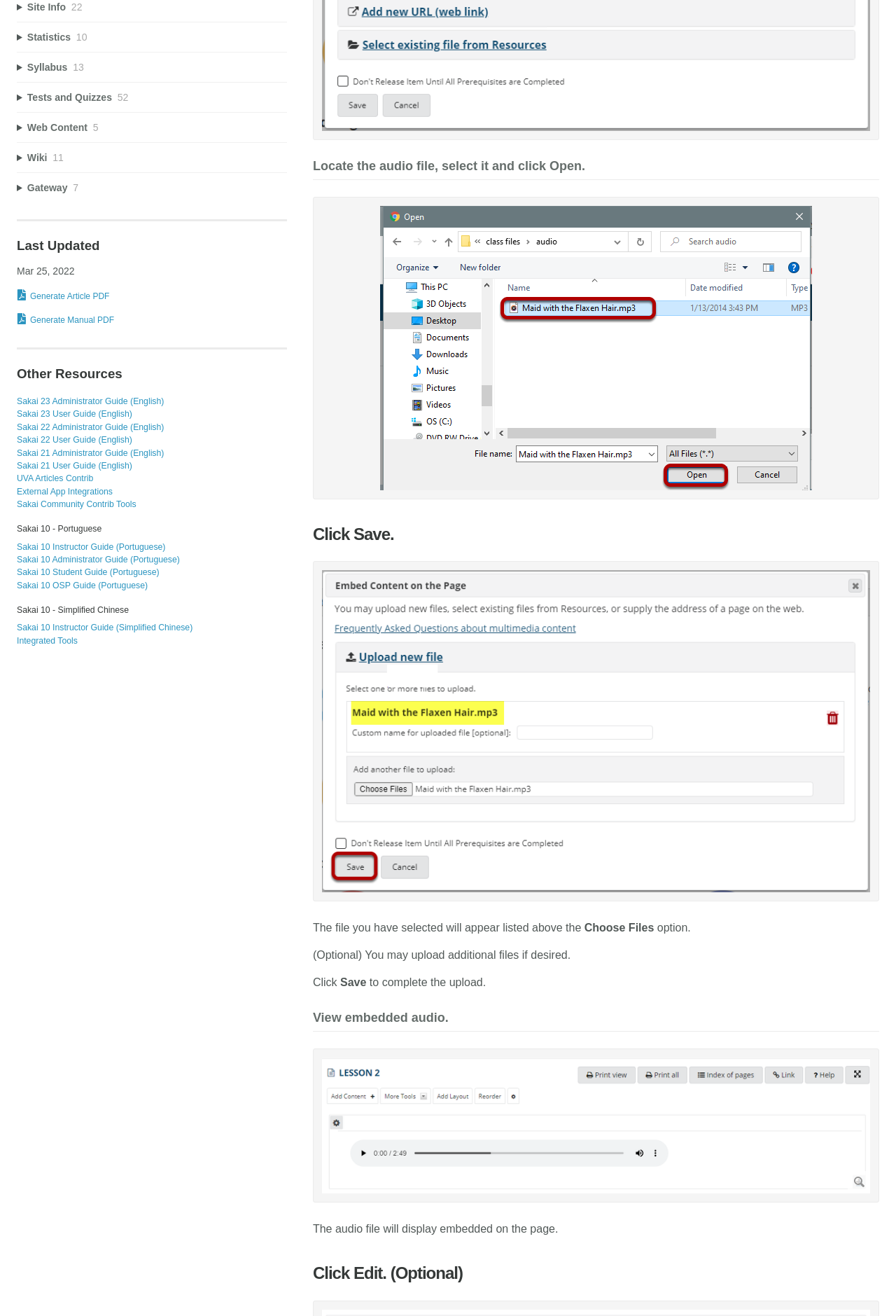Kindly determine the bounding box coordinates of the area that needs to be clicked to fulfill this instruction: "Generate Article PDF".

[0.019, 0.217, 0.132, 0.234]